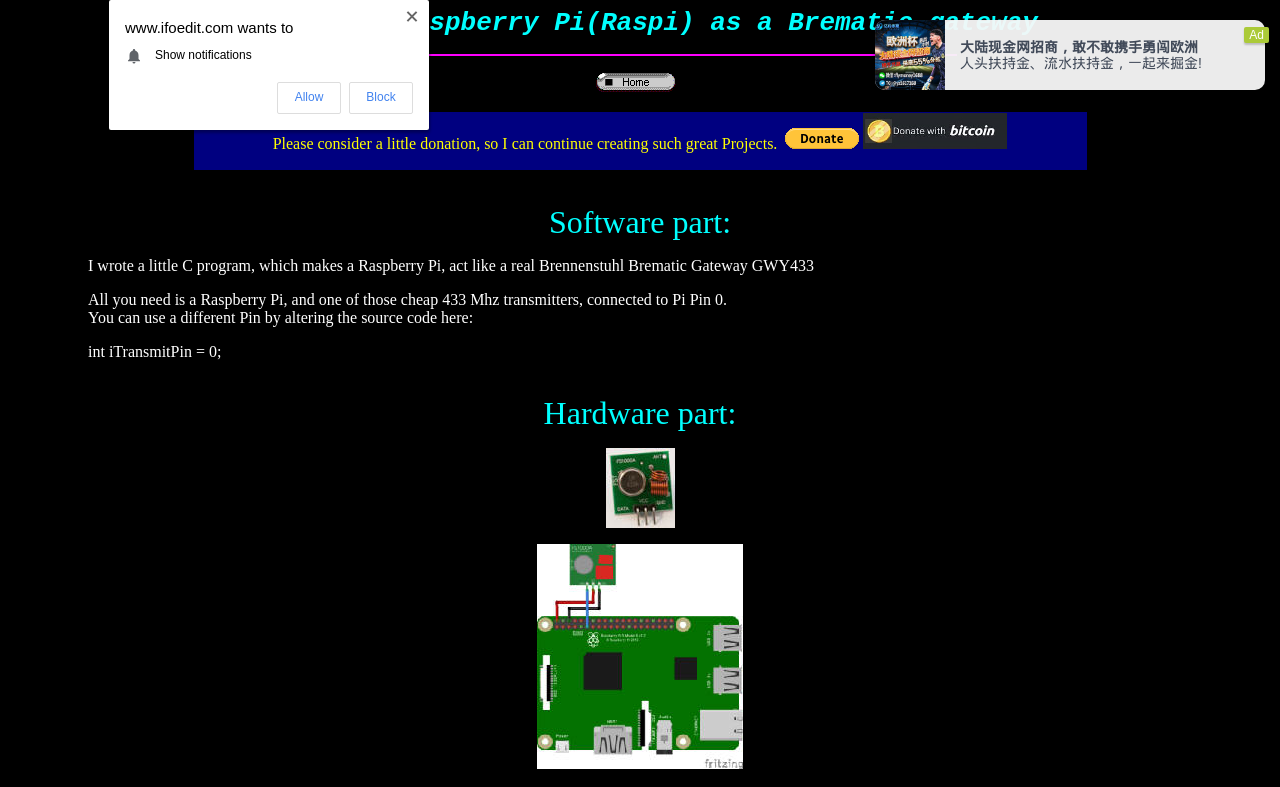Calculate the bounding box coordinates of the UI element given the description: "alt="Donate with Bitcoin now!"".

[0.674, 0.172, 0.787, 0.193]